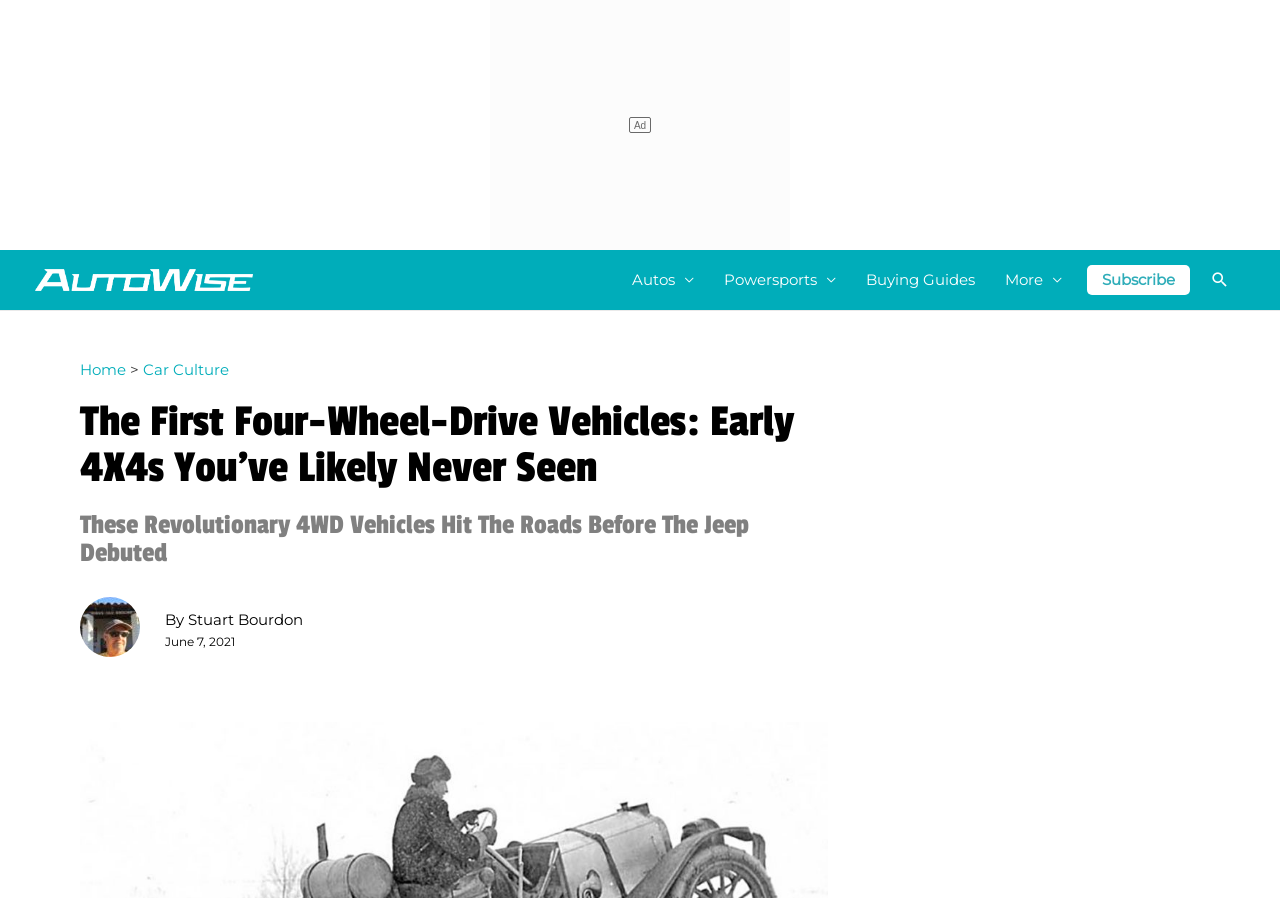Identify the bounding box coordinates for the UI element described as follows: "Troubleshooting a bladder pressure tank". Ensure the coordinates are four float numbers between 0 and 1, formatted as [left, top, right, bottom].

None